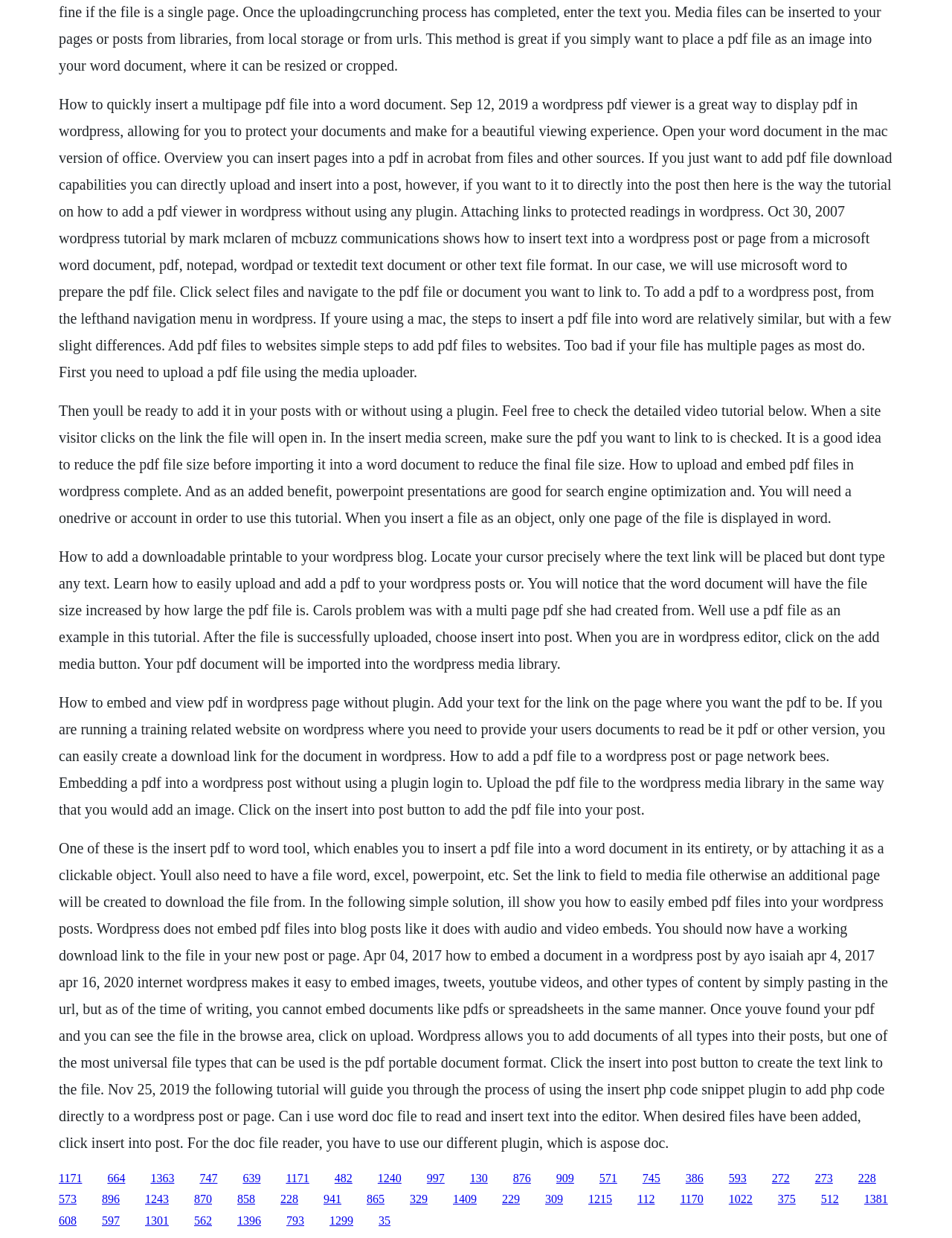Find the bounding box coordinates of the element you need to click on to perform this action: 'Click the link to learn how to quickly insert a multipage pdf file into a word document'. The coordinates should be represented by four float values between 0 and 1, in the format [left, top, right, bottom].

[0.062, 0.077, 0.937, 0.307]